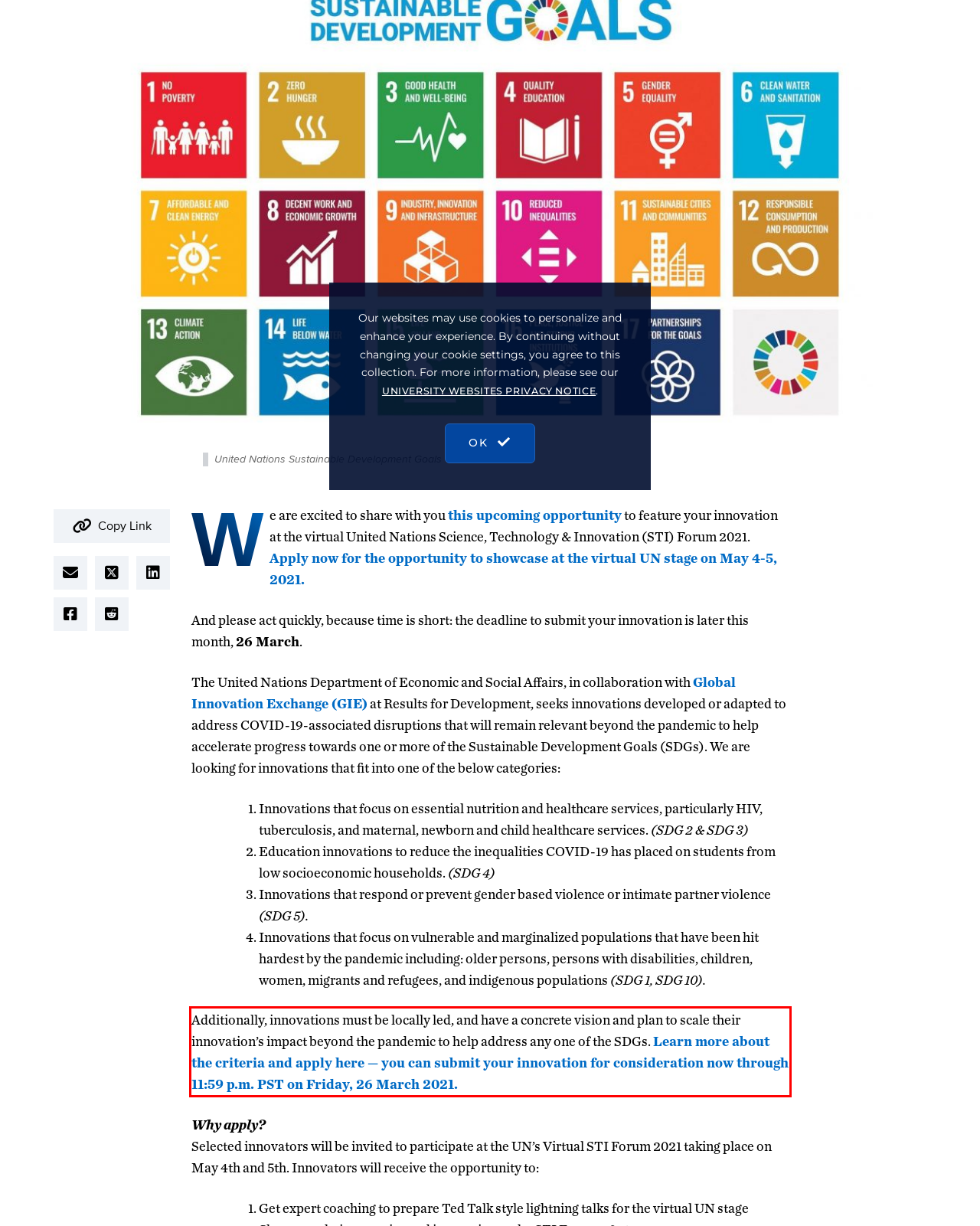Using the provided screenshot, read and generate the text content within the red-bordered area.

Additionally, innovations must be locally led, and have a concrete vision and plan to scale their innovation’s impact beyond the pandemic to help address any one of the SDGs. Learn more about the criteria and apply here — you can submit your innovation for consideration now through 11:59 p.m. PST on Friday, 26 March 2021.